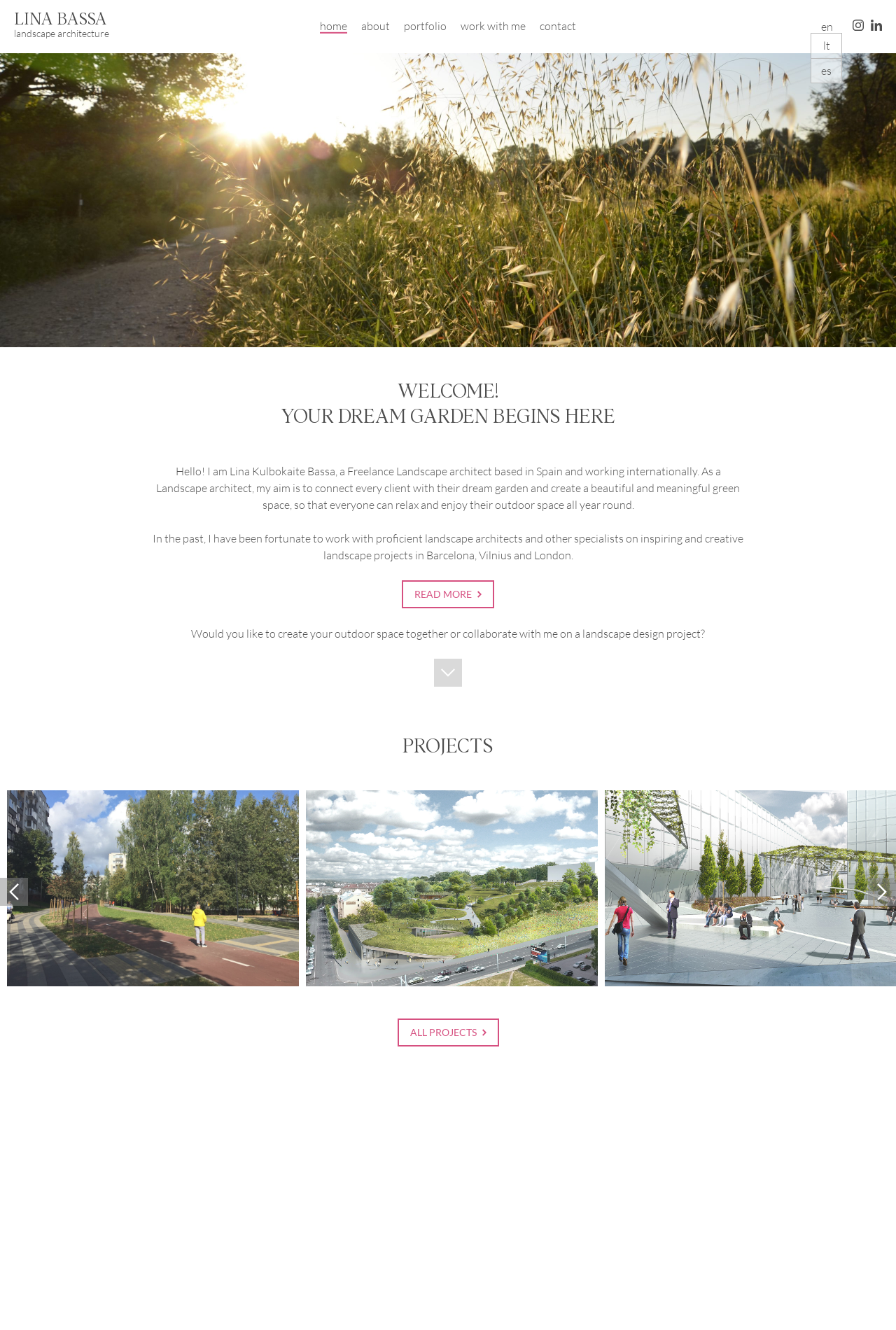Find and specify the bounding box coordinates that correspond to the clickable region for the instruction: "Read more about Lina Bassa".

[0.448, 0.436, 0.552, 0.457]